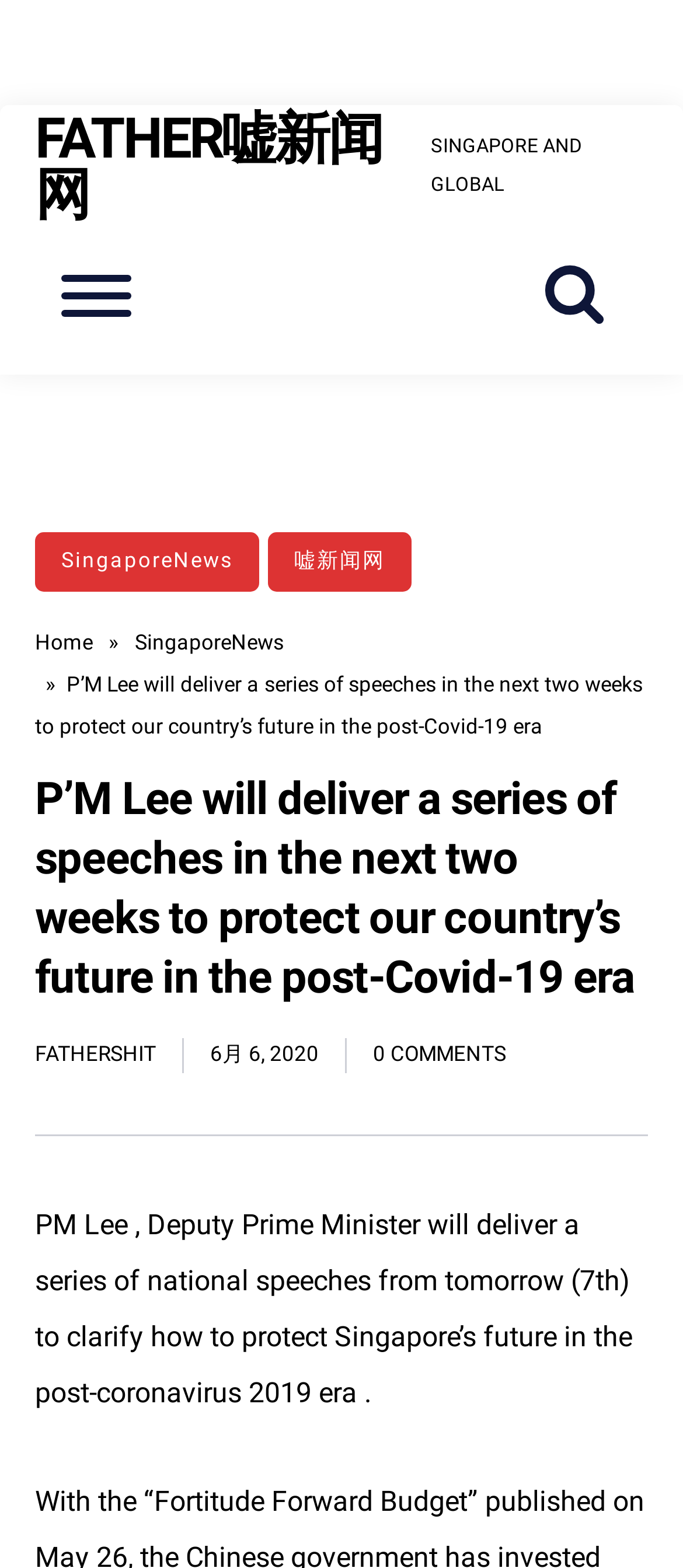Indicate the bounding box coordinates of the element that must be clicked to execute the instruction: "read about gadgets". The coordinates should be given as four float numbers between 0 and 1, i.e., [left, top, right, bottom].

None